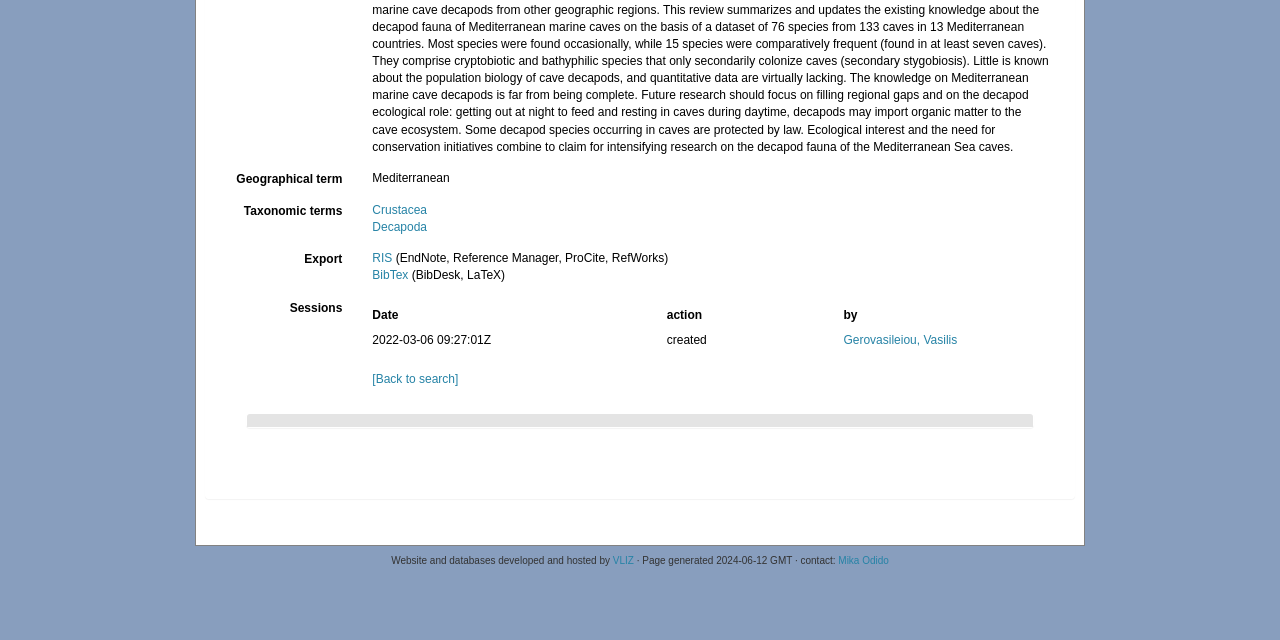Identify the bounding box coordinates for the UI element mentioned here: "Gerovasileiou, Vasilis". Provide the coordinates as four float values between 0 and 1, i.e., [left, top, right, bottom].

[0.659, 0.52, 0.748, 0.542]